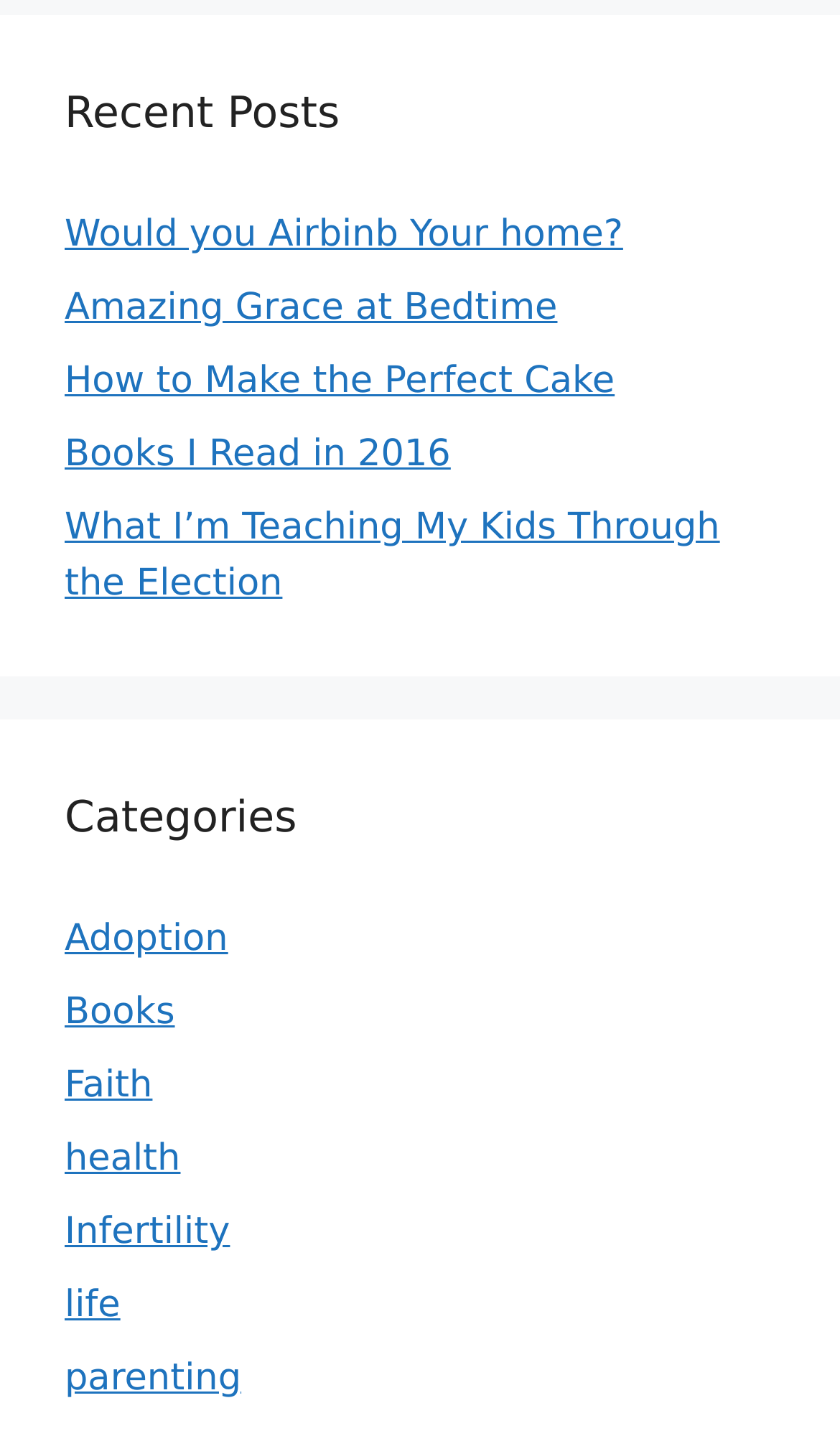Please locate the UI element described by "Amazing Grace at Bedtime" and provide its bounding box coordinates.

[0.077, 0.201, 0.664, 0.231]